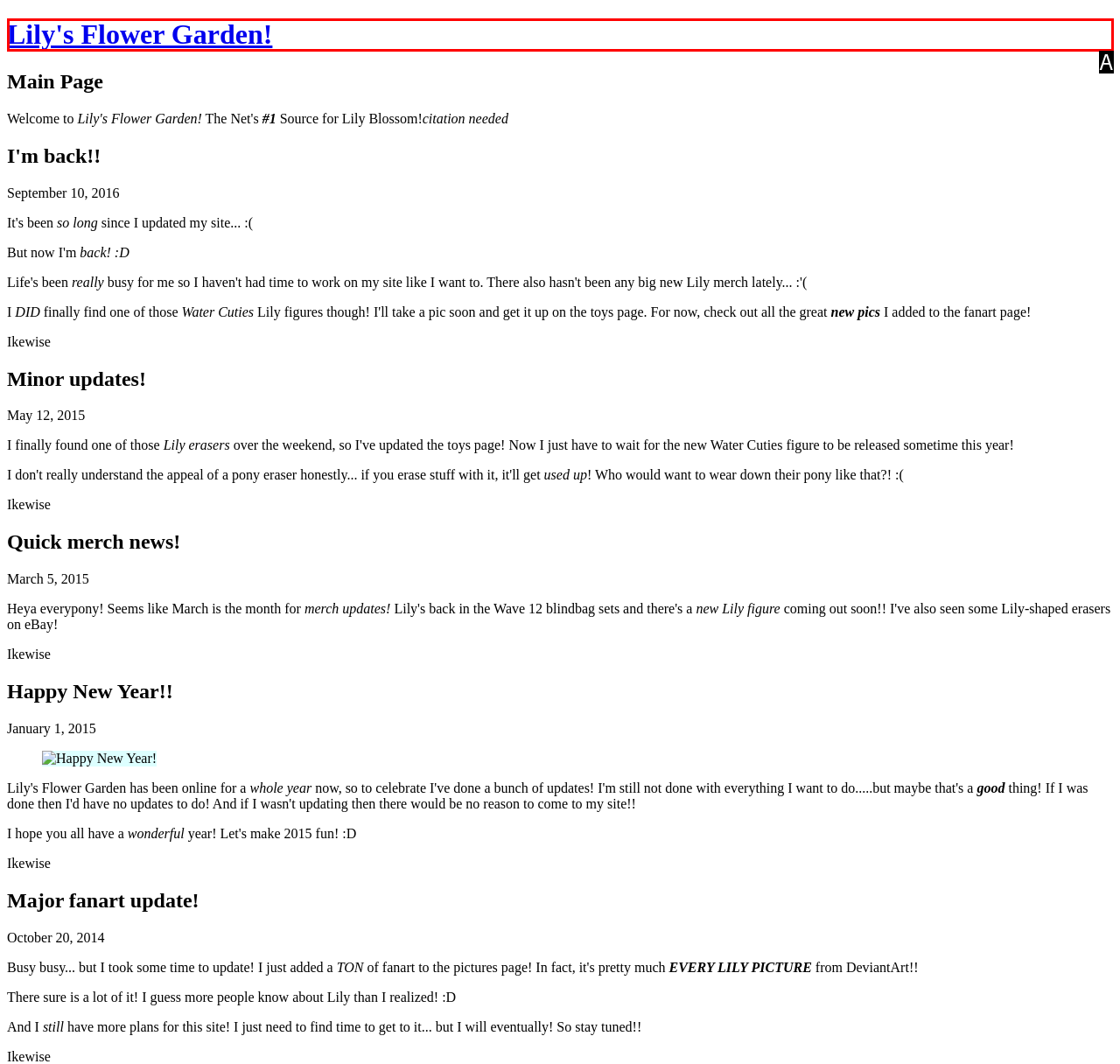Determine the HTML element that best matches this description: Lily's Flower Garden! from the given choices. Respond with the corresponding letter.

A